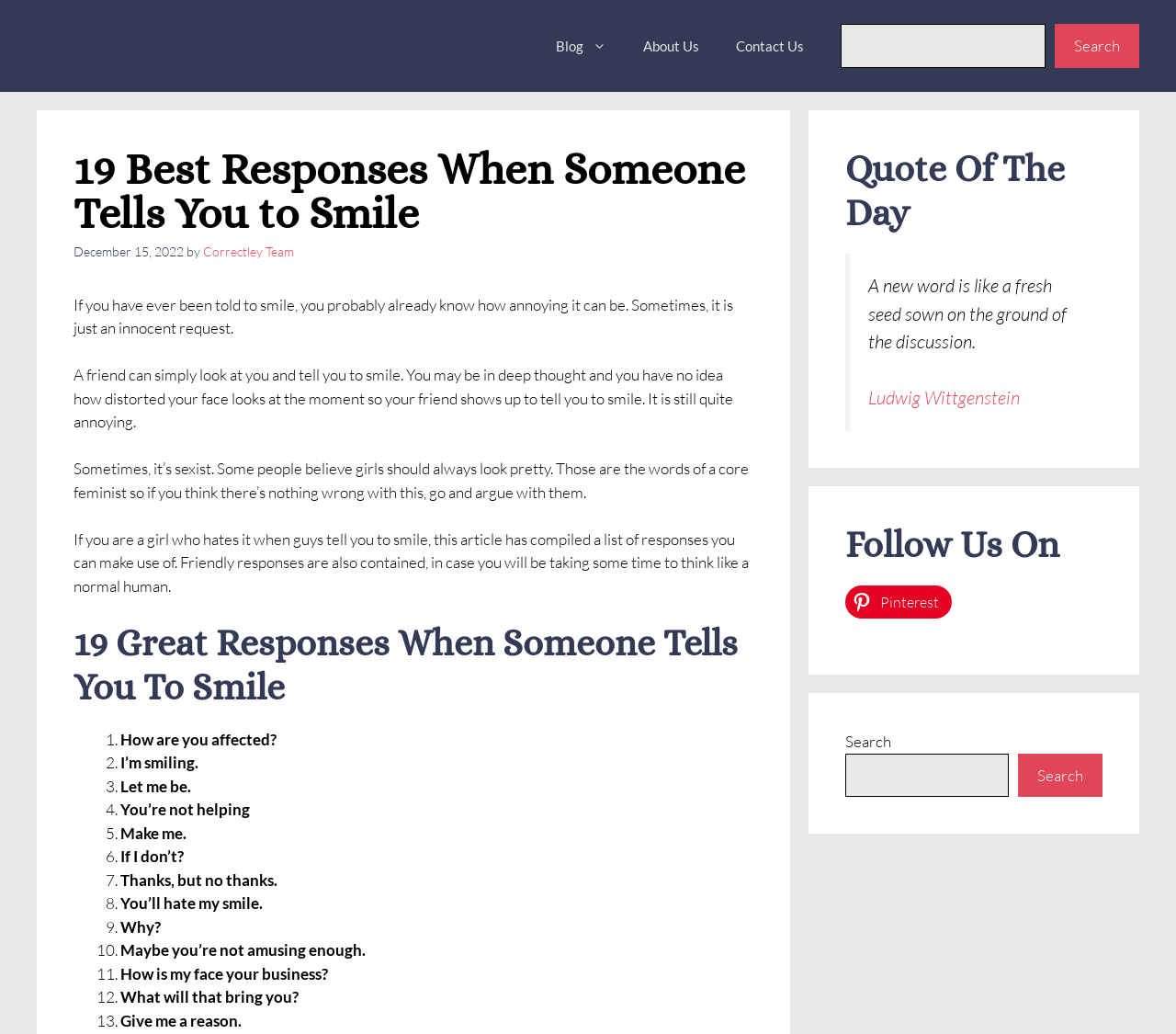Please predict the bounding box coordinates of the element's region where a click is necessary to complete the following instruction: "Search for something". The coordinates should be represented by four float numbers between 0 and 1, i.e., [left, top, right, bottom].

[0.715, 0.023, 0.969, 0.066]